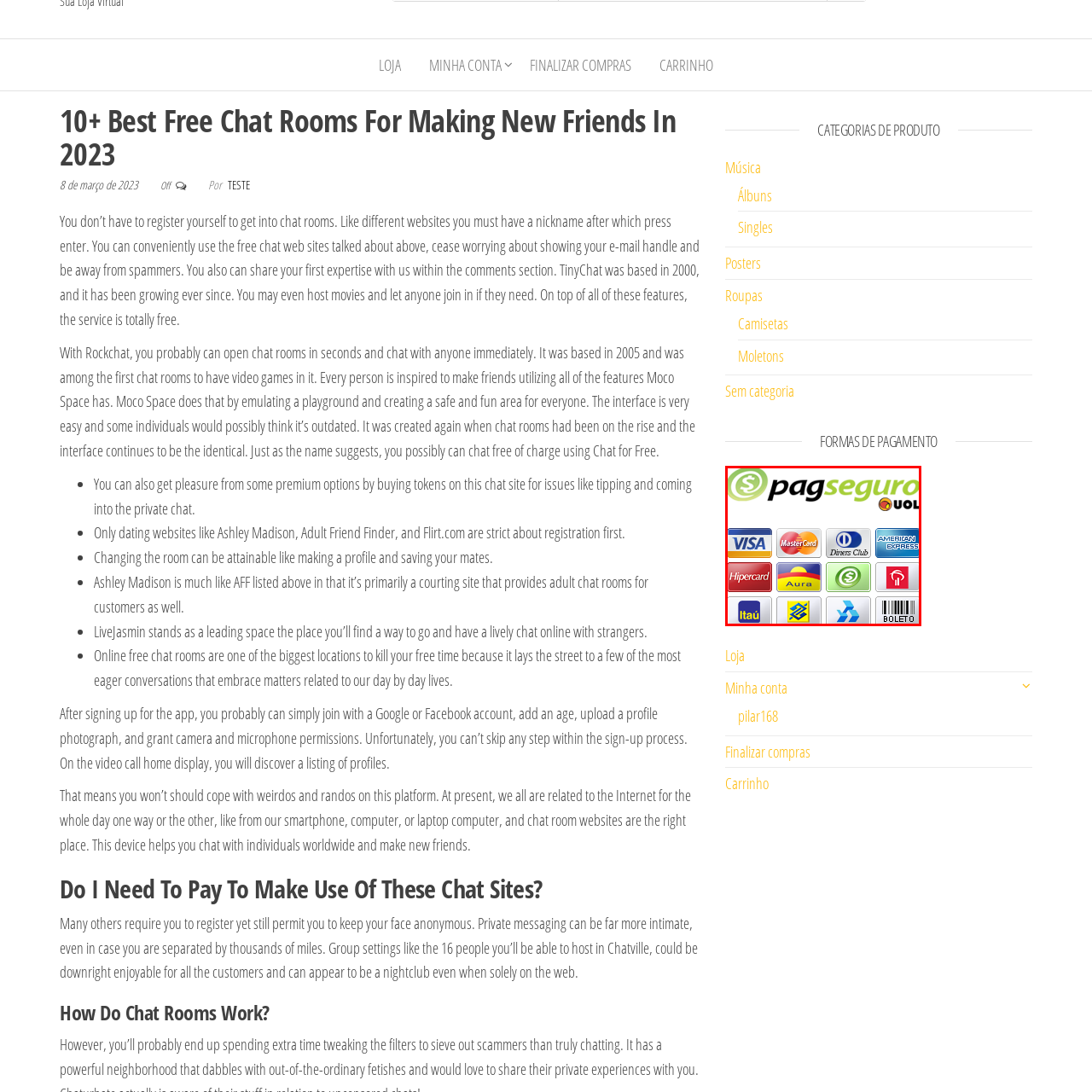View the portion of the image within the red bounding box and answer this question using a single word or phrase:
Is Boleto a digital payment option?

No